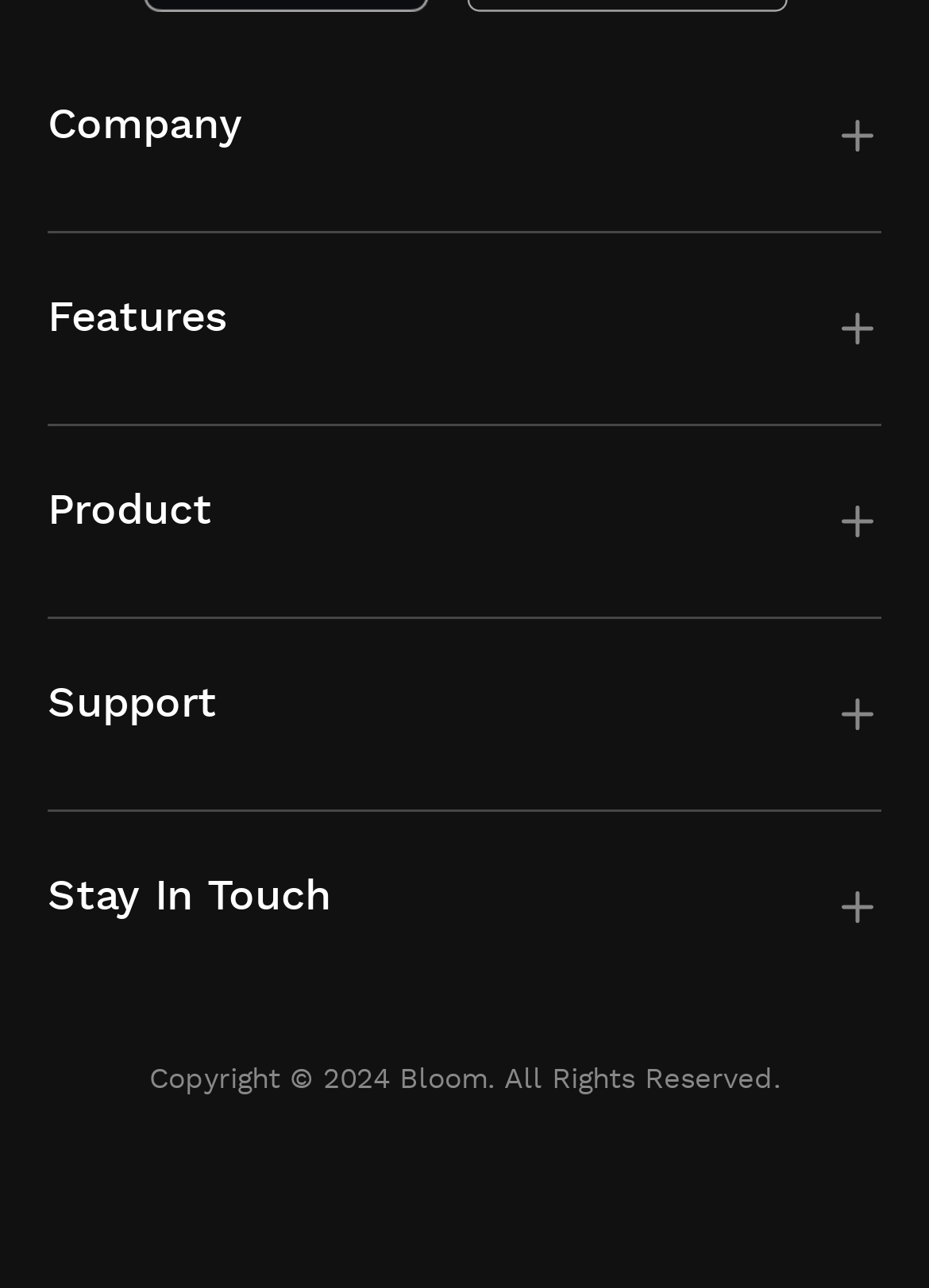Please identify the bounding box coordinates of the element's region that needs to be clicked to fulfill the following instruction: "Go to the About page". The bounding box coordinates should consist of four float numbers between 0 and 1, i.e., [left, top, right, bottom].

[0.051, 0.17, 0.156, 0.196]